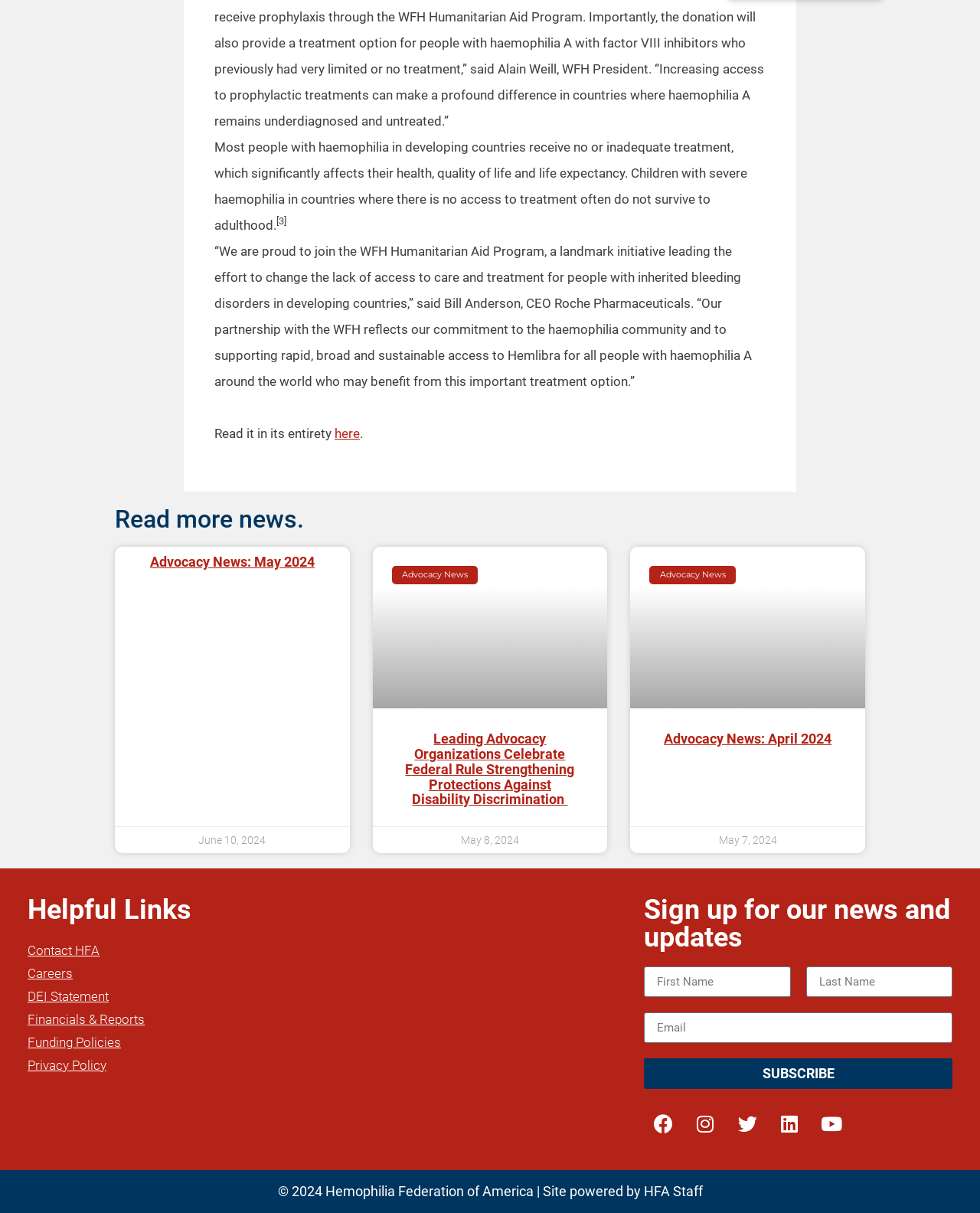Who is the CEO of Roche Pharmaceuticals? Using the information from the screenshot, answer with a single word or phrase.

Bill Anderson